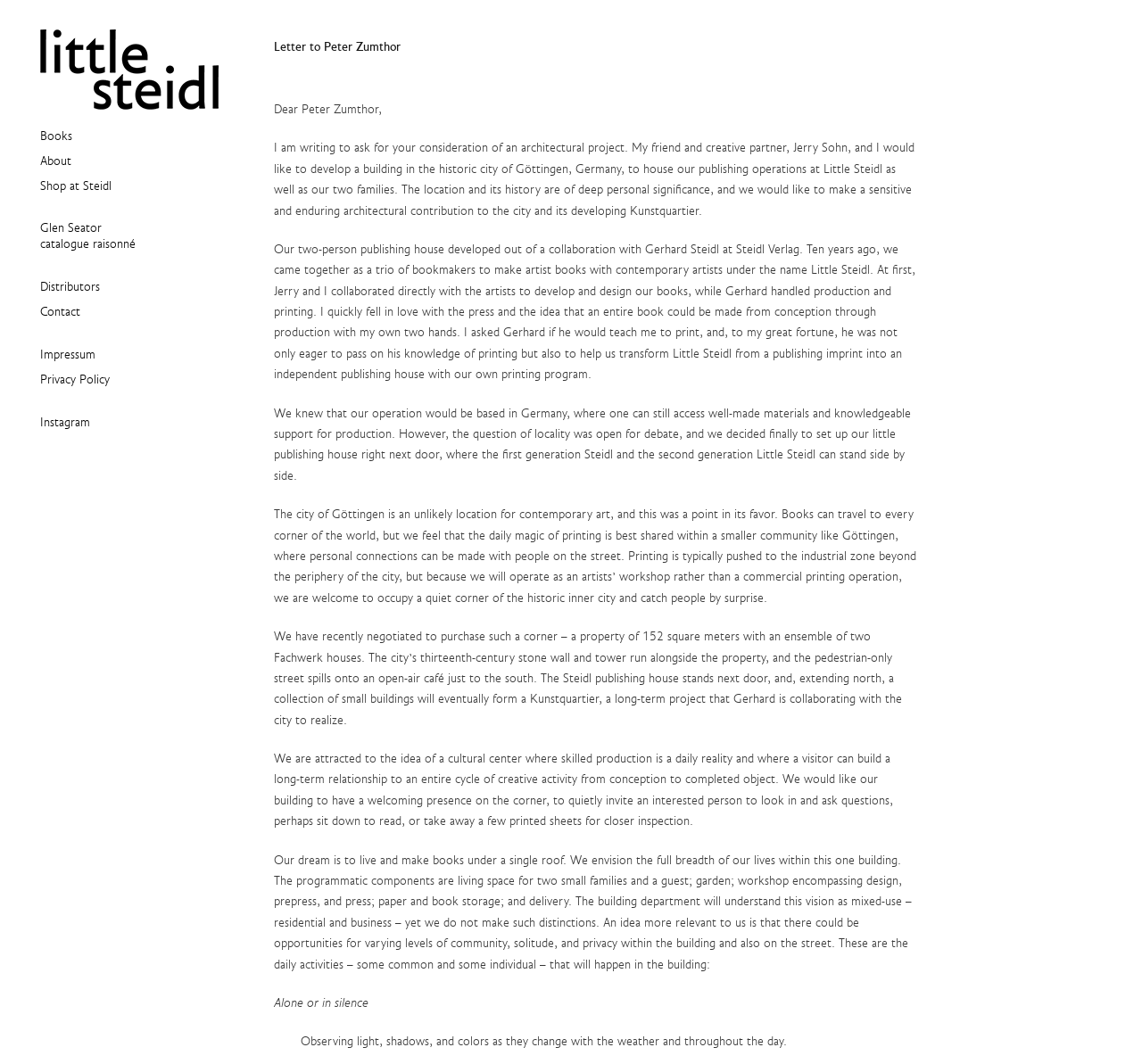What is the name of the publishing house?
Please provide a detailed answer to the question.

The name of the publishing house is Little Steidl, as mentioned in the text of the webpage, which describes the history and development of the publishing house.